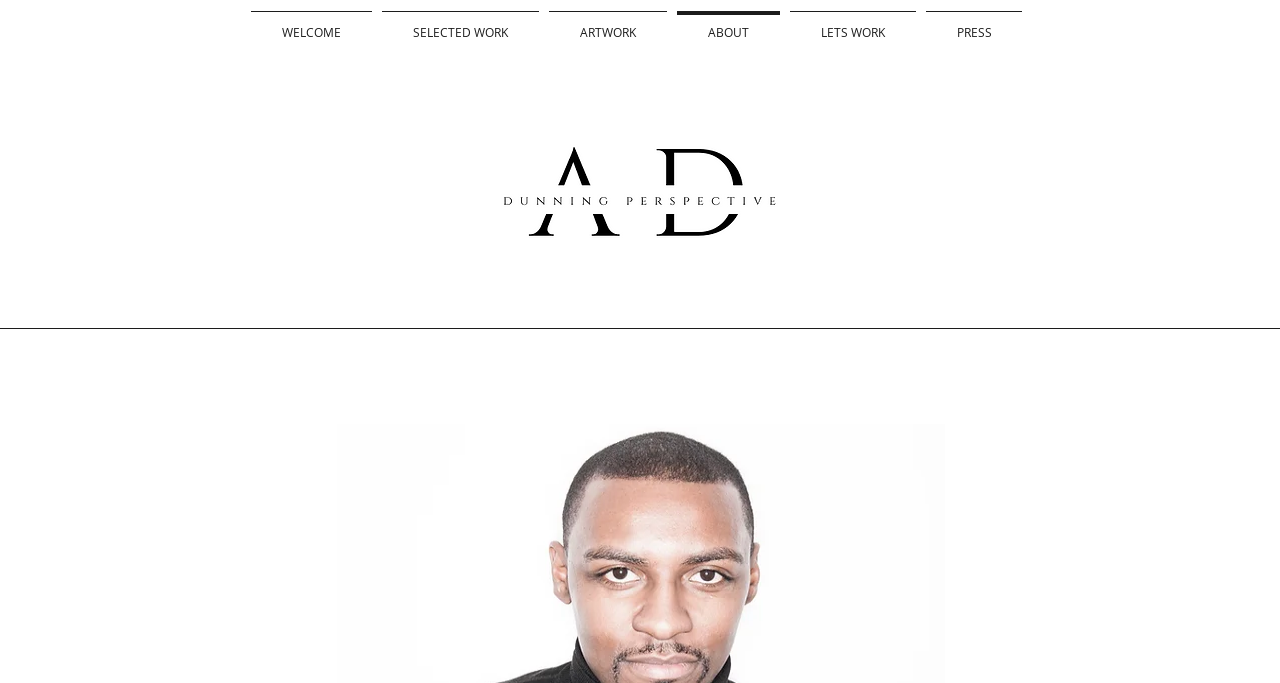What are the main sections of the website?
Based on the image, give a concise answer in the form of a single word or short phrase.

WELCOME, SELECTED WORK, ARTWORK, ABOUT, LETS WORK, PRESS